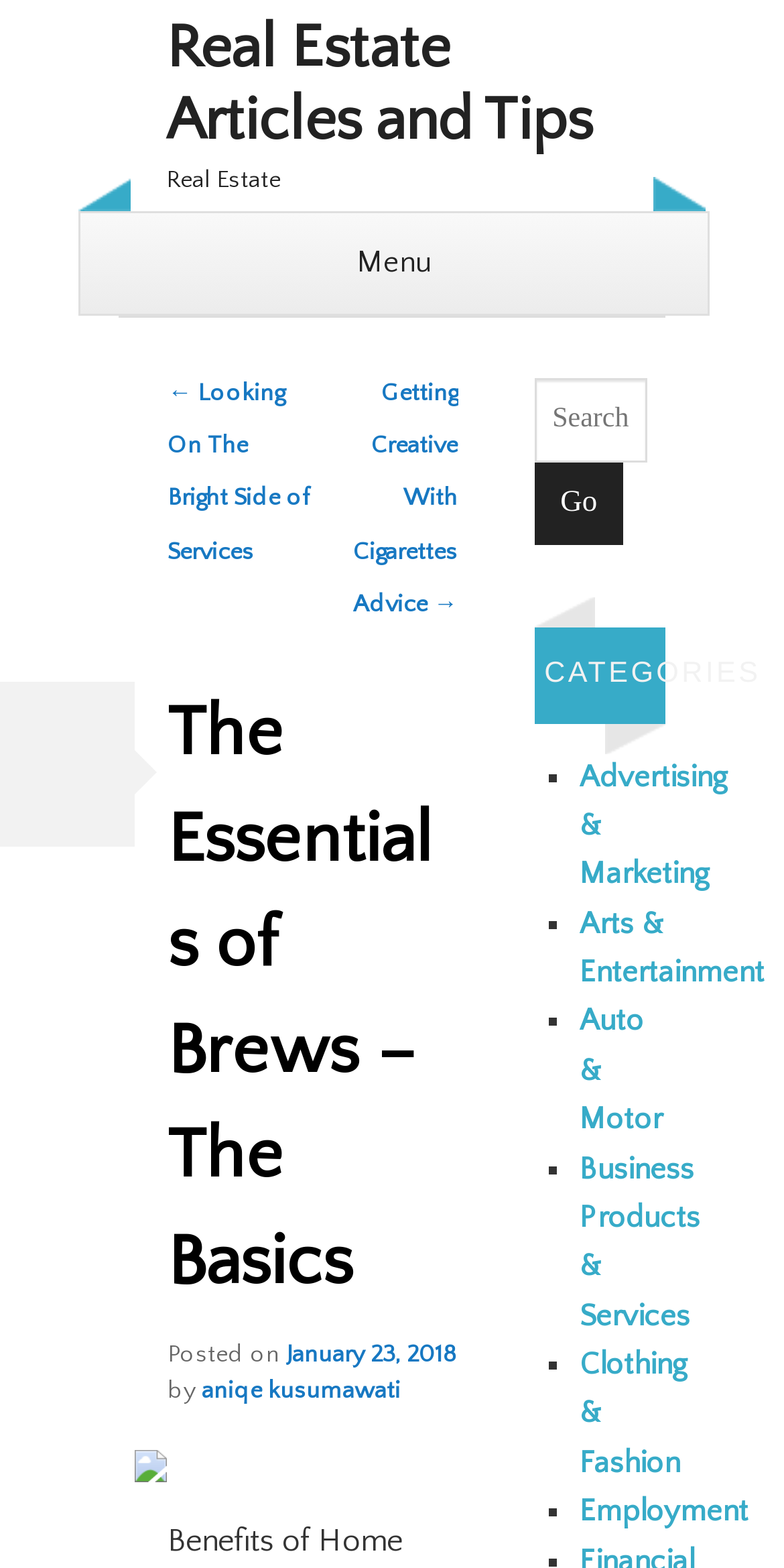Identify the bounding box coordinates of the region I need to click to complete this instruction: "Go to 'Advertising & Marketing'".

[0.739, 0.484, 0.929, 0.569]